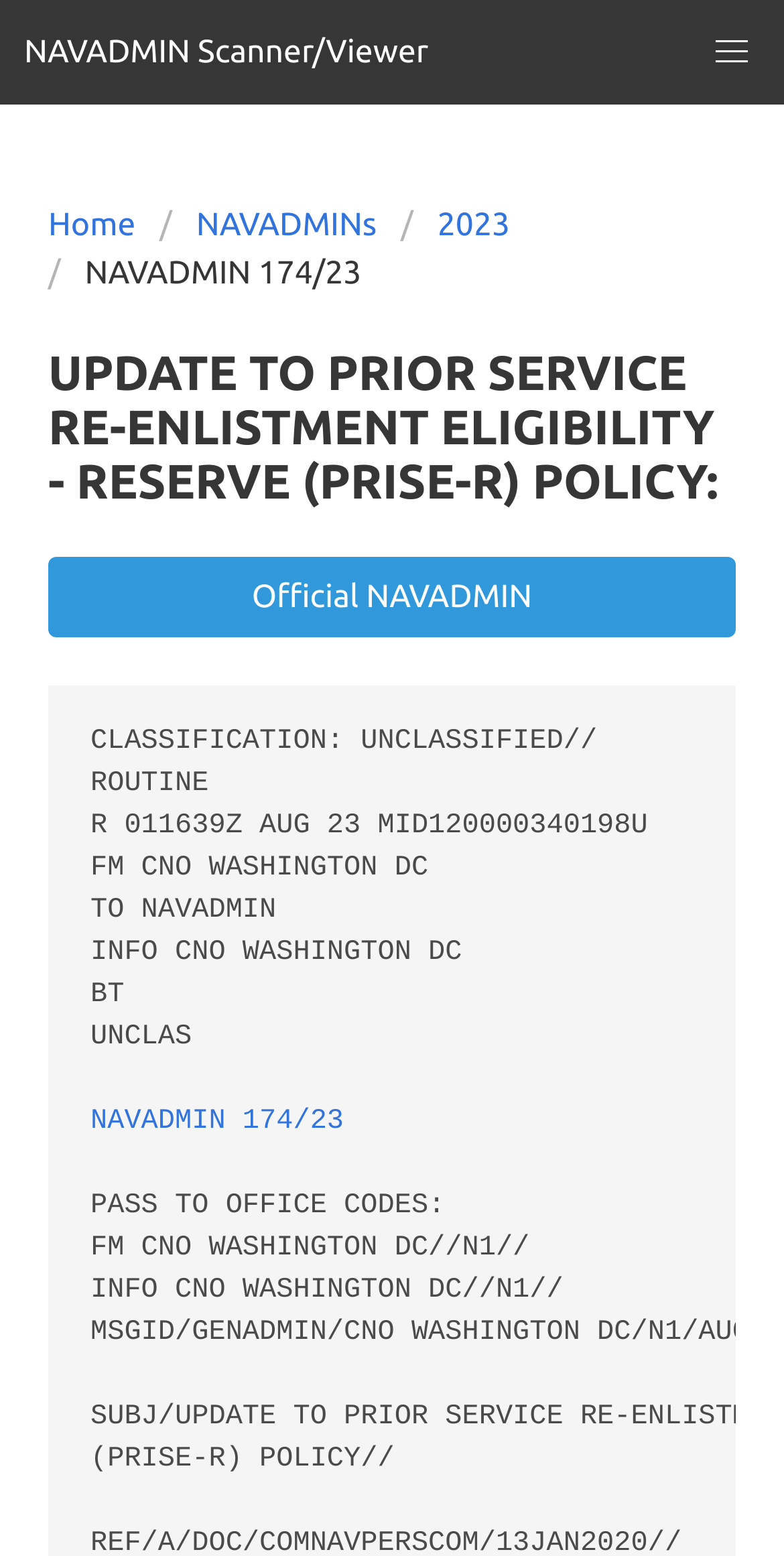What is the release date of the NAVADMIN?
Using the image, give a concise answer in the form of a single word or short phrase.

011639Z AUG 23